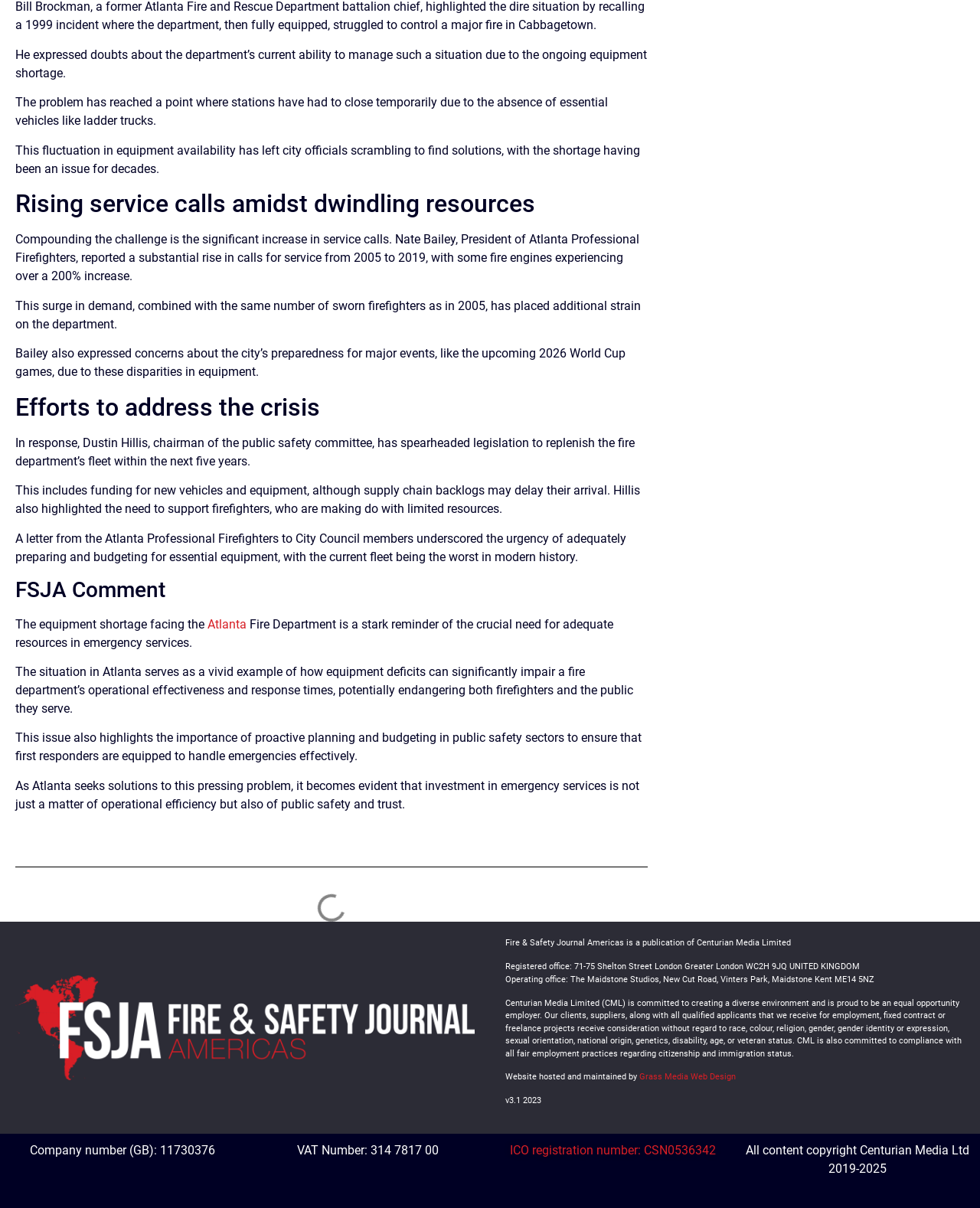Provide a brief response in the form of a single word or phrase:
What is the percentage increase in service calls experienced by some fire engines?

Over 200%